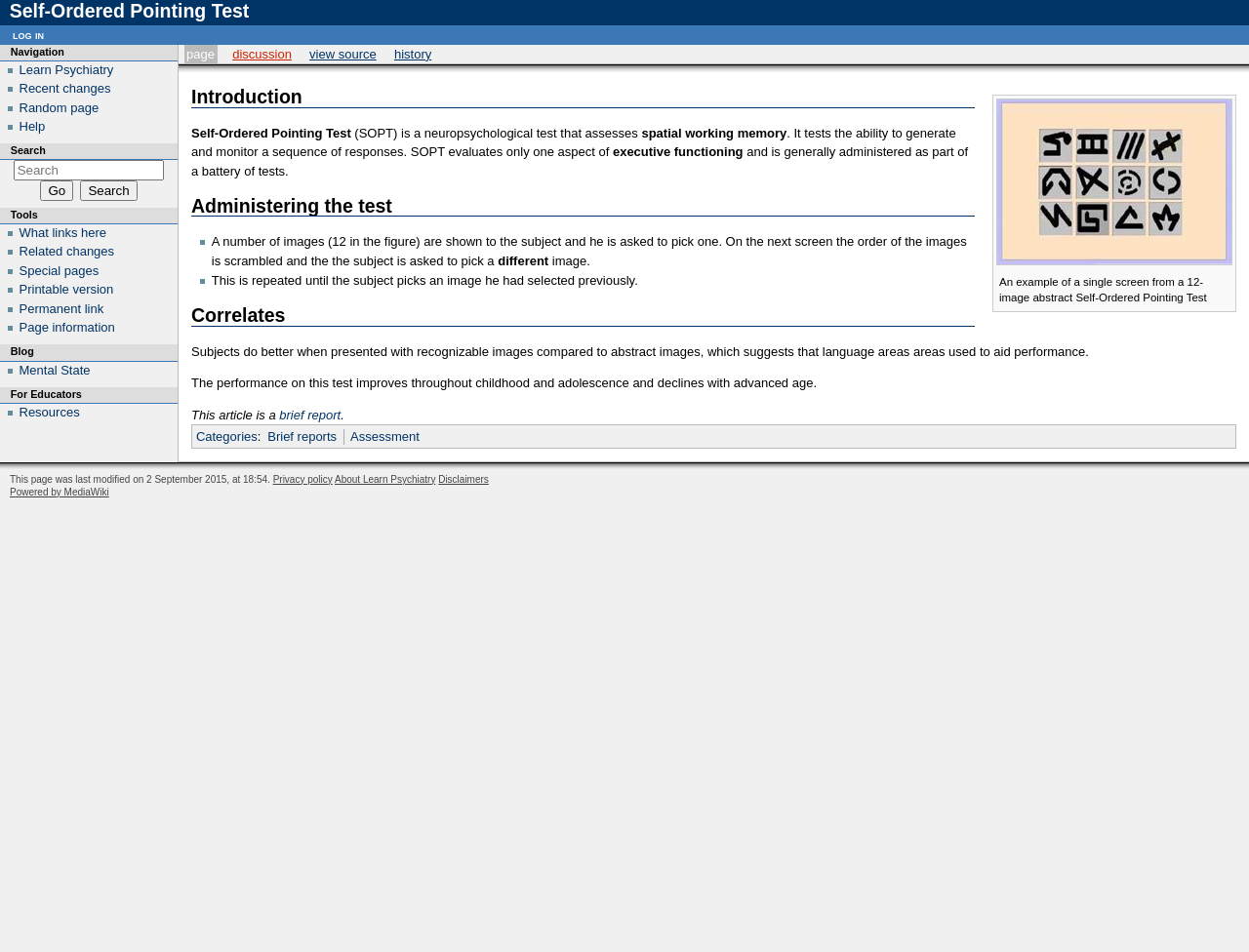Determine the bounding box coordinates of the section to be clicked to follow the instruction: "click the 'Random page' link". The coordinates should be given as four float numbers between 0 and 1, formatted as [left, top, right, bottom].

[0.015, 0.105, 0.079, 0.121]